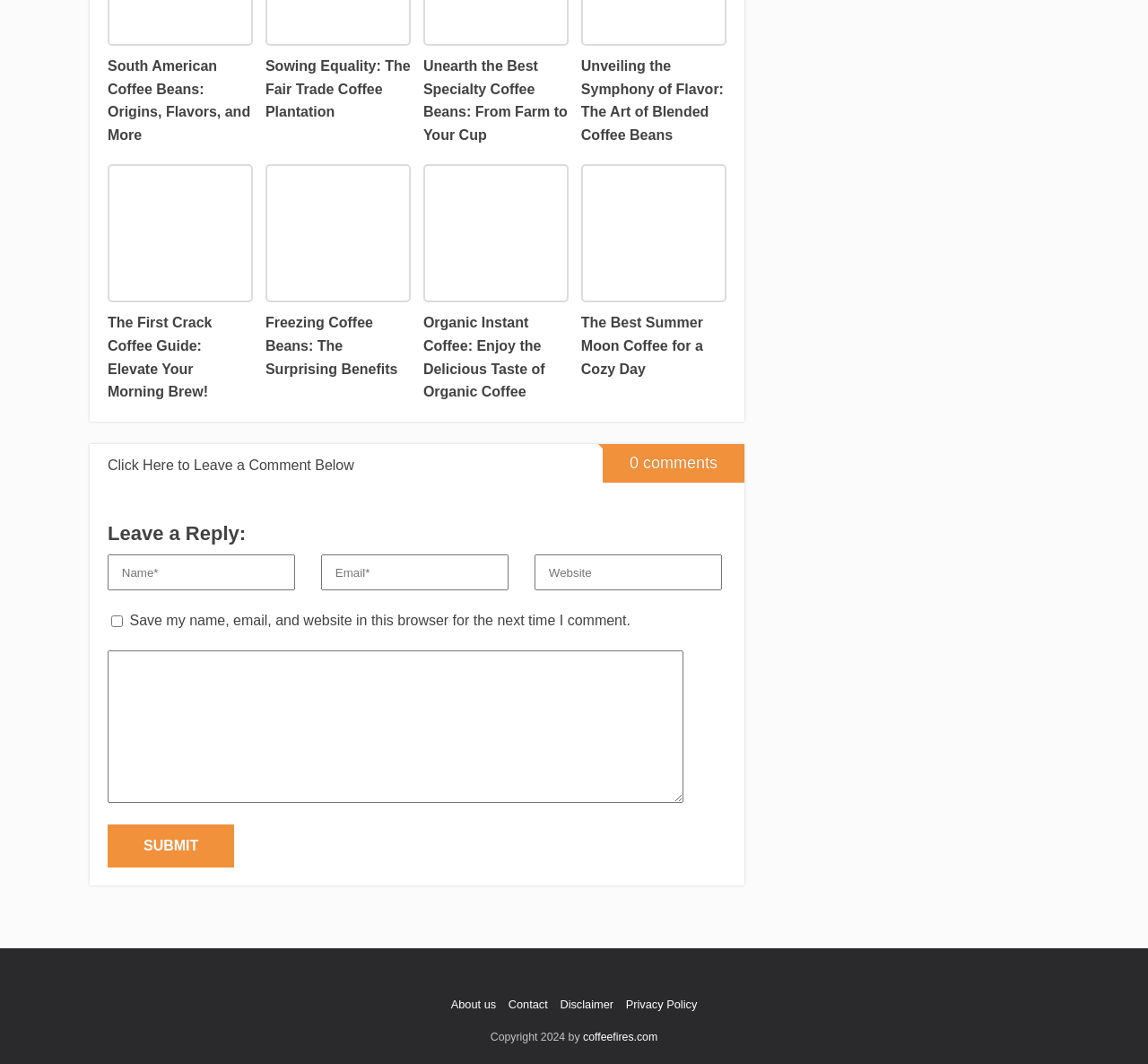Determine the bounding box coordinates of the region that needs to be clicked to achieve the task: "Click on the 'The First Crack Coffee Guide: Elevate Your Morning Brew!' link".

[0.094, 0.155, 0.22, 0.379]